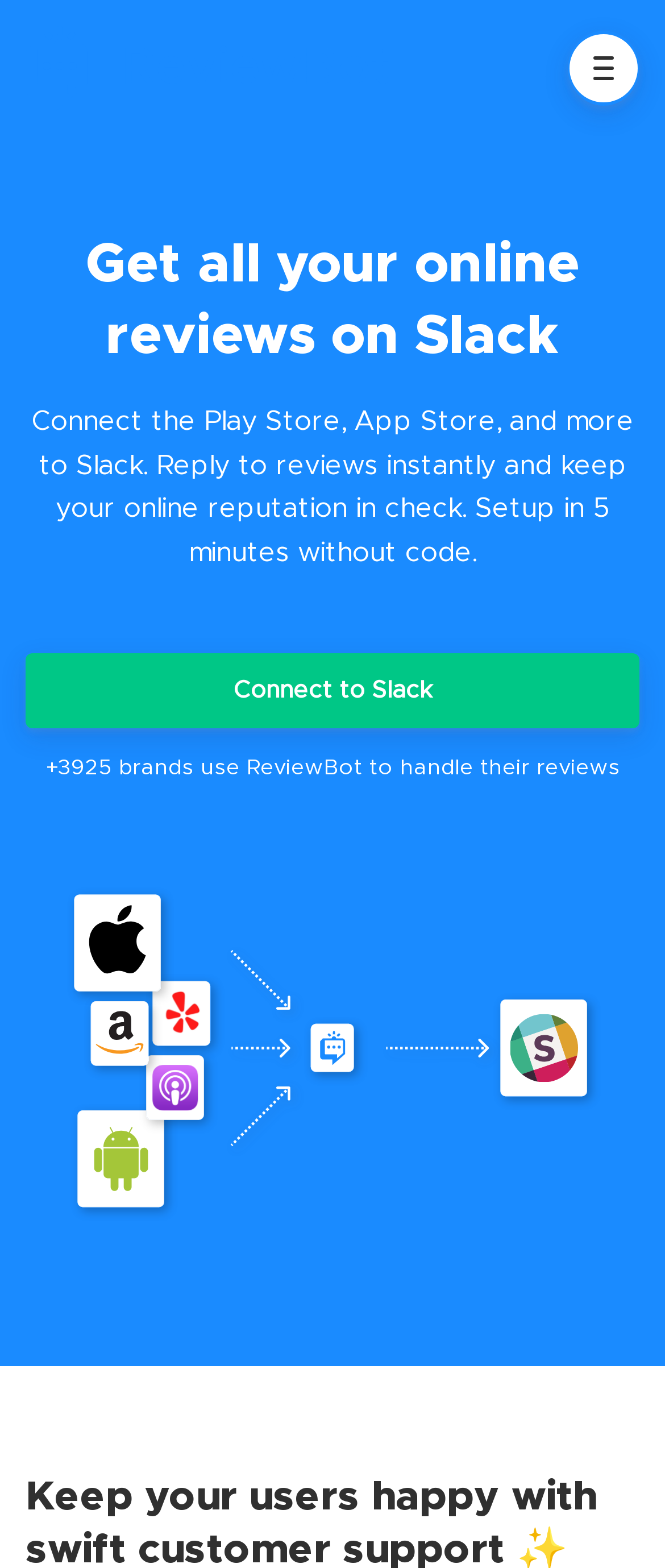How many brands use ReviewBot?
Give a single word or phrase answer based on the content of the image.

+3925